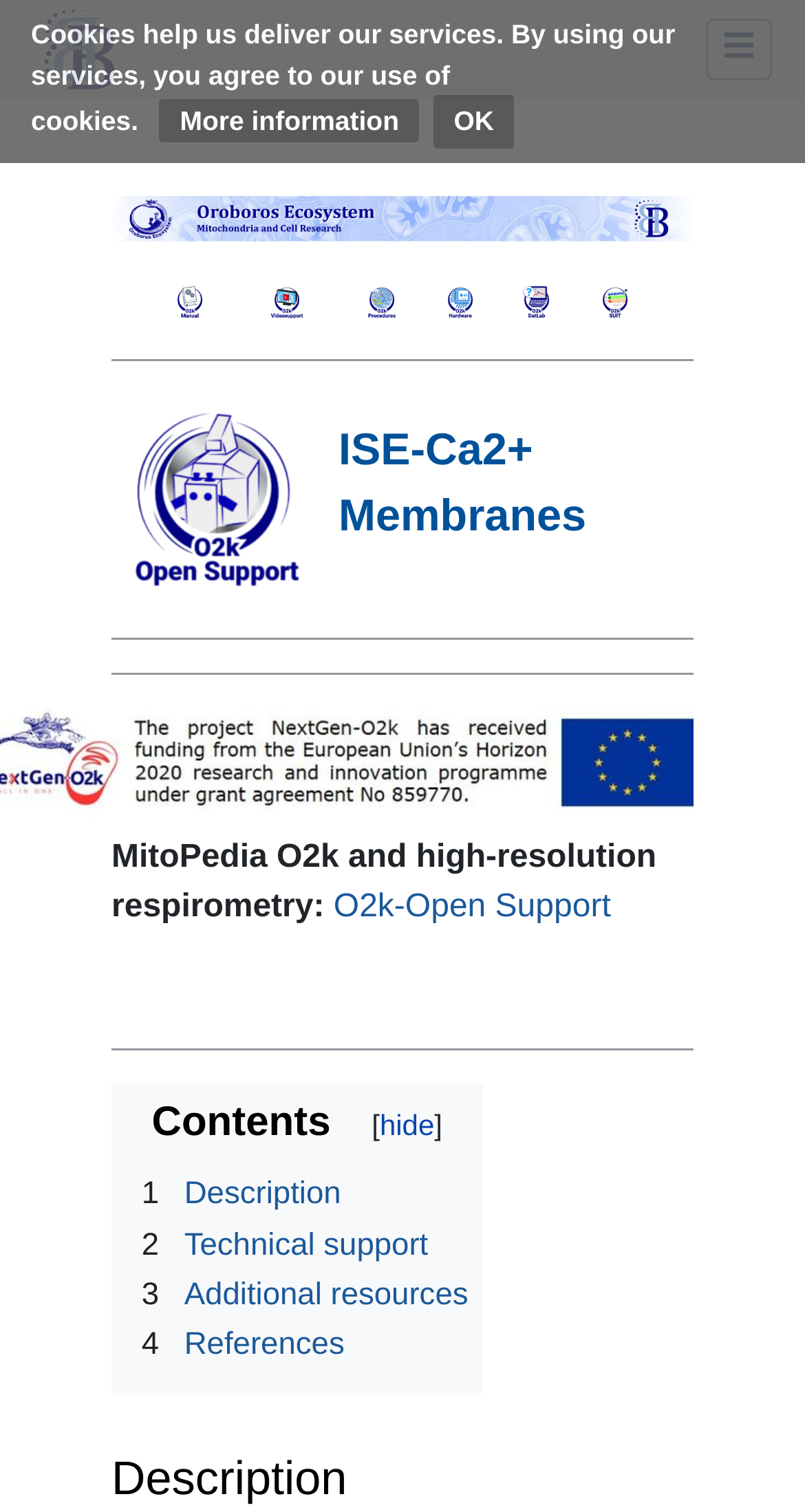What is the name of the website?
Please use the image to provide an in-depth answer to the question.

The name of the website can be found in the top-left corner of the webpage, where it says 'Bioblast' with an image next to it.